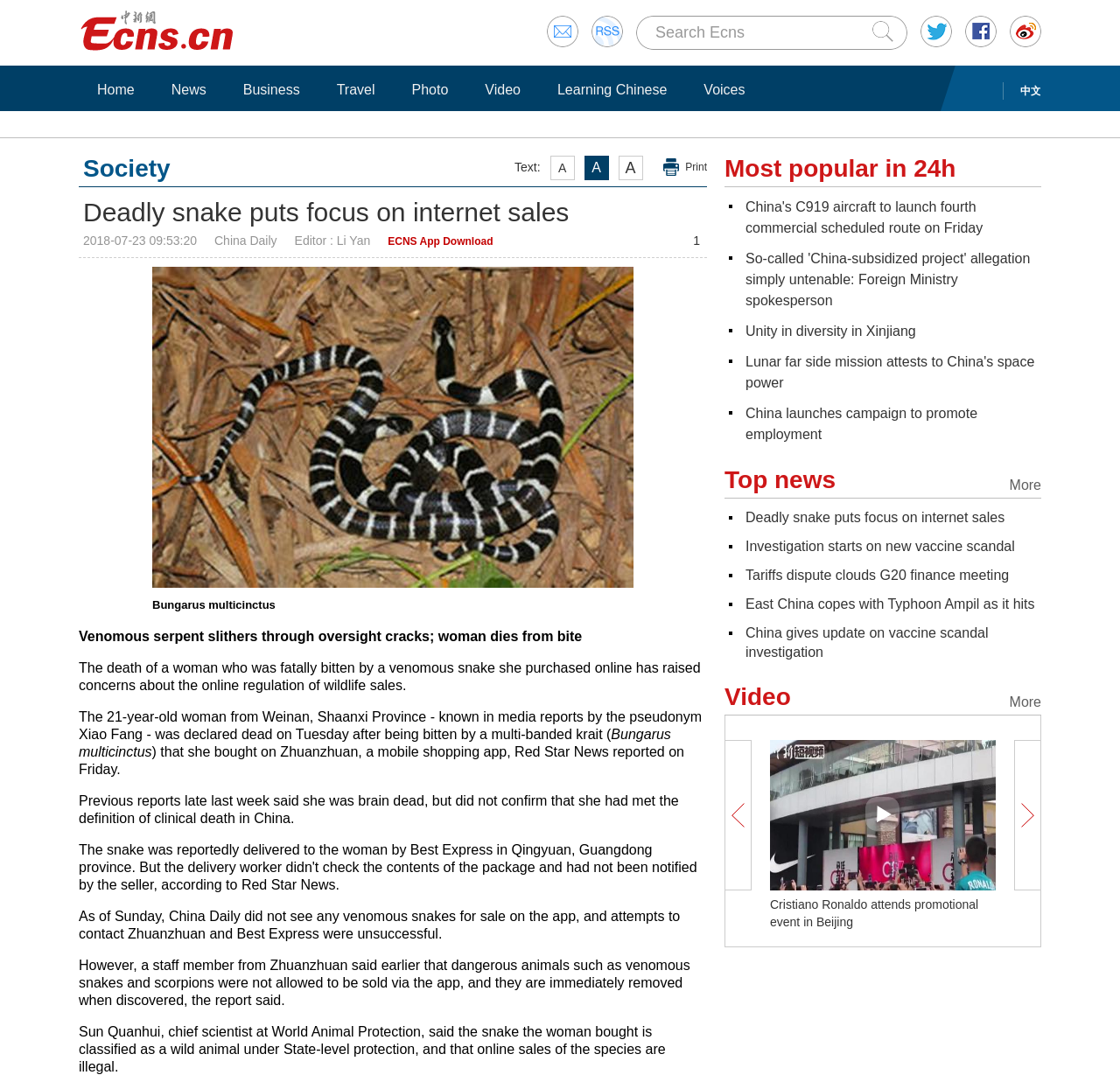Identify the bounding box coordinates of the clickable region required to complete the instruction: "Read more about Deadly snake puts focus on internet sales". The coordinates should be given as four float numbers within the range of 0 and 1, i.e., [left, top, right, bottom].

[0.666, 0.468, 0.897, 0.482]